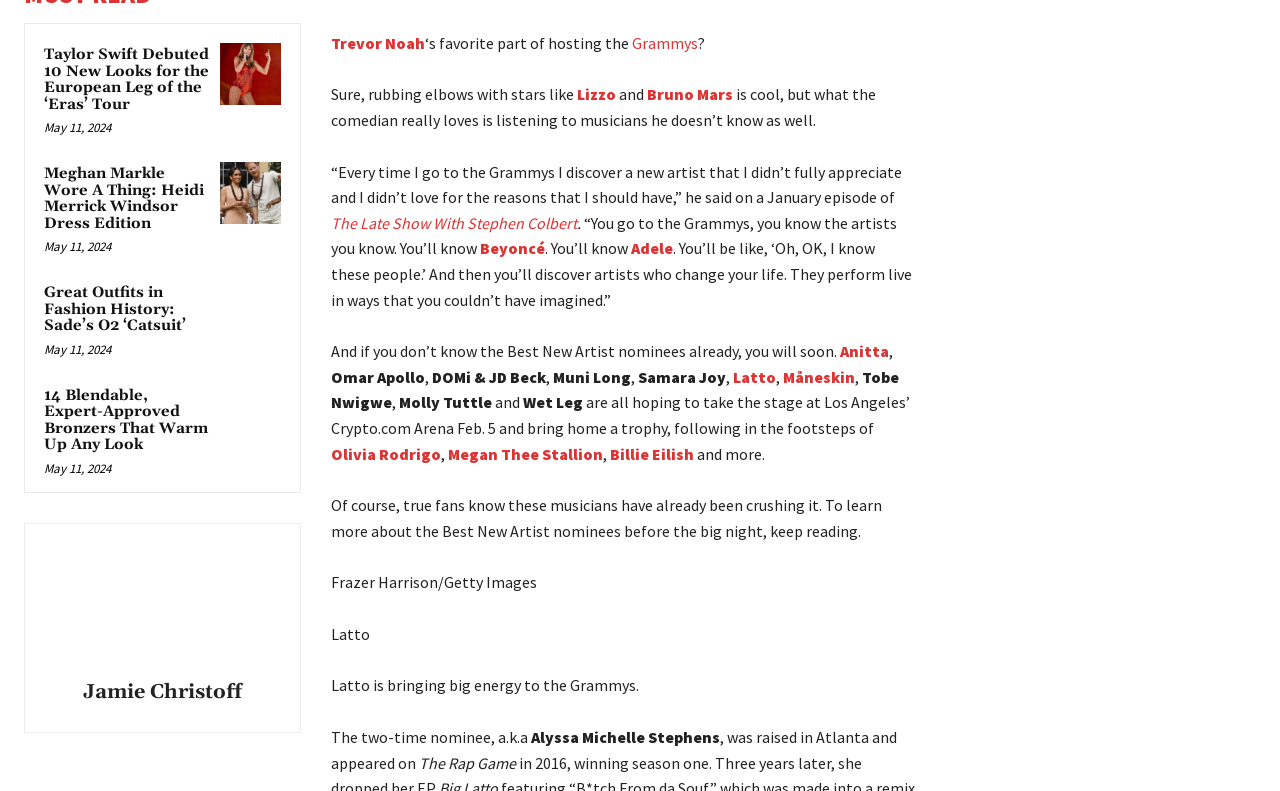Please examine the image and provide a detailed answer to the question: How many Best New Artist nominees are mentioned in the article?

I counted the number of Best New Artist nominees mentioned in the article, including Anitta, Omar Apollo, DOMi & JD Beck, Muni Long, Samara Joy, Latto, Måneskin, Tobe Nwigwe, Molly Tuttle, and Wet Leg, and found that there are 10 nominees in total.